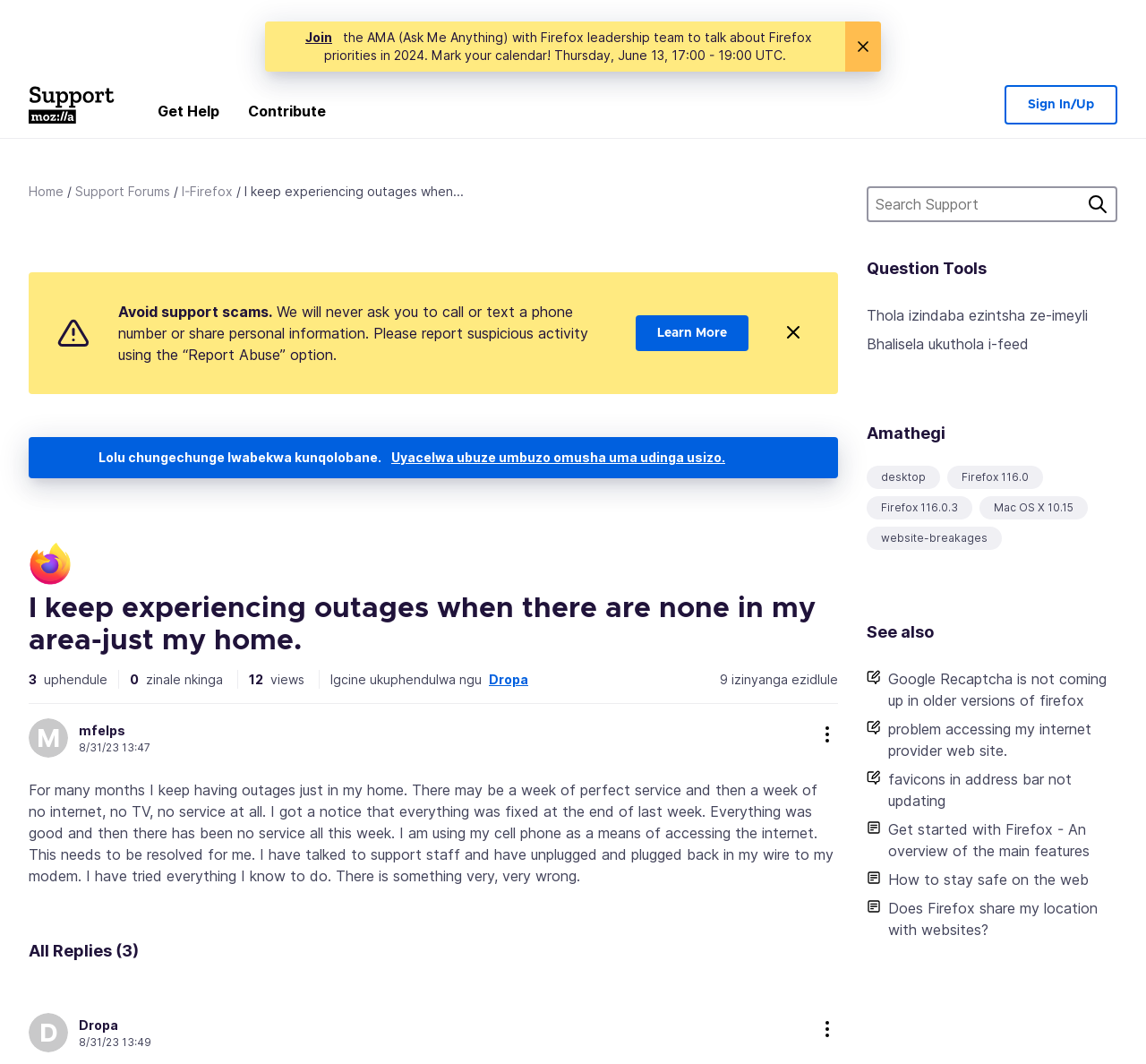What is the topic of the original post?
Based on the visual information, provide a detailed and comprehensive answer.

I inferred the topic of the original post by reading the text of the post. The author is describing their experience of having outages with no internet, TV, or service, and is seeking help to resolve the issue.